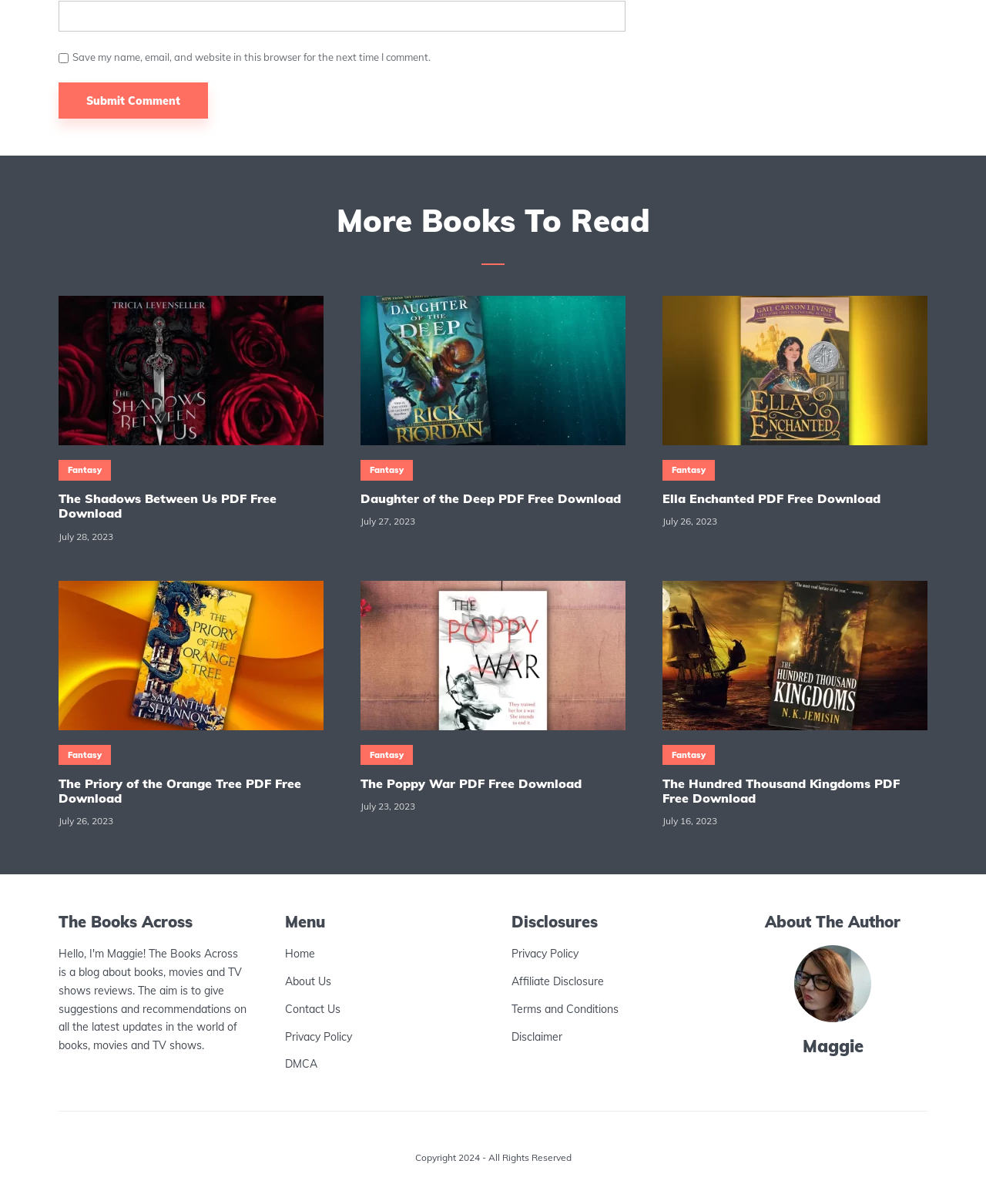Locate the bounding box coordinates of the element to click to perform the following action: 'Learn about the author Maggie'. The coordinates should be given as four float values between 0 and 1, in the form of [left, top, right, bottom].

[0.748, 0.861, 0.941, 0.877]